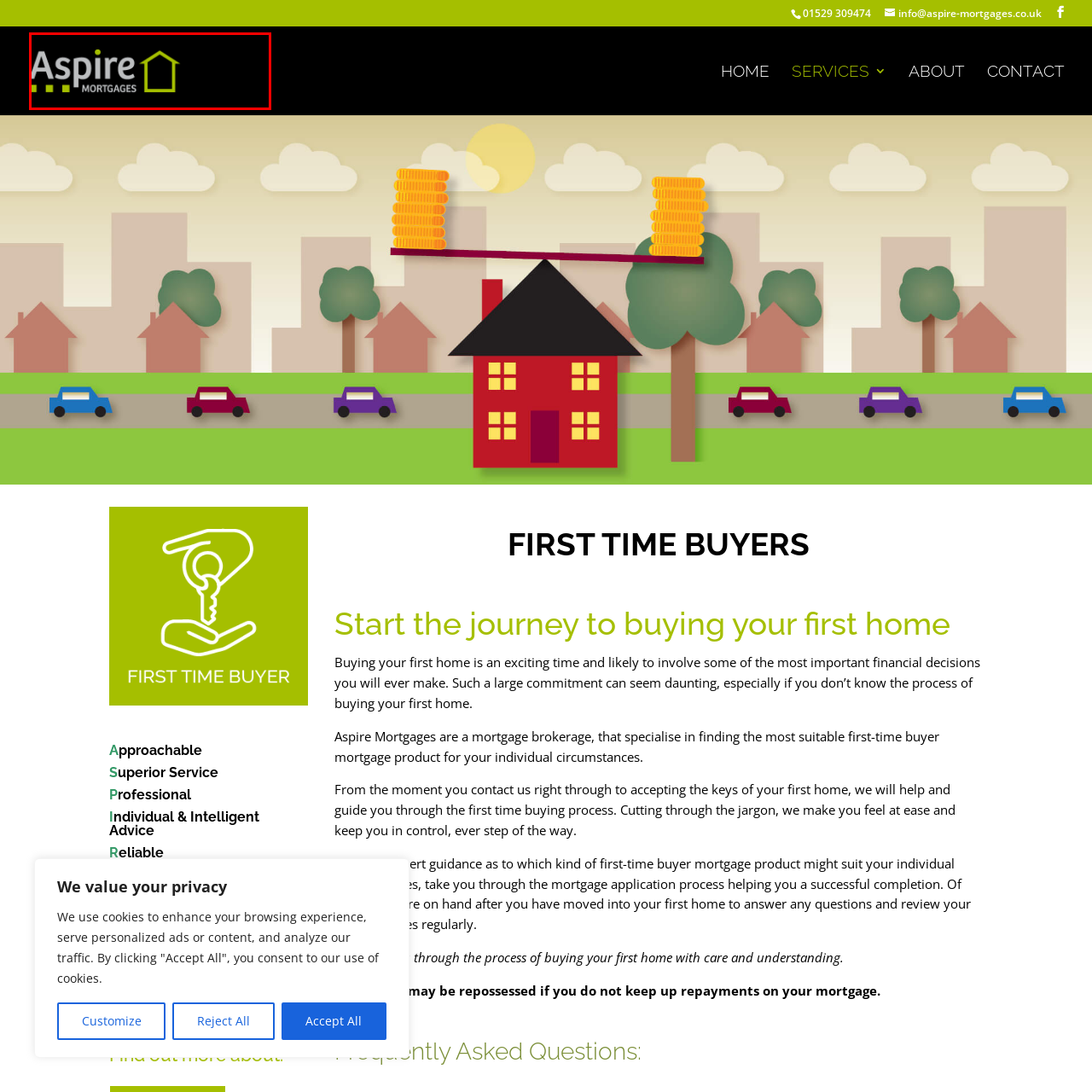Look at the area marked with a blue rectangle, What industry does the logo's aesthetic align with? 
Provide your answer using a single word or phrase.

mortgage brokerage